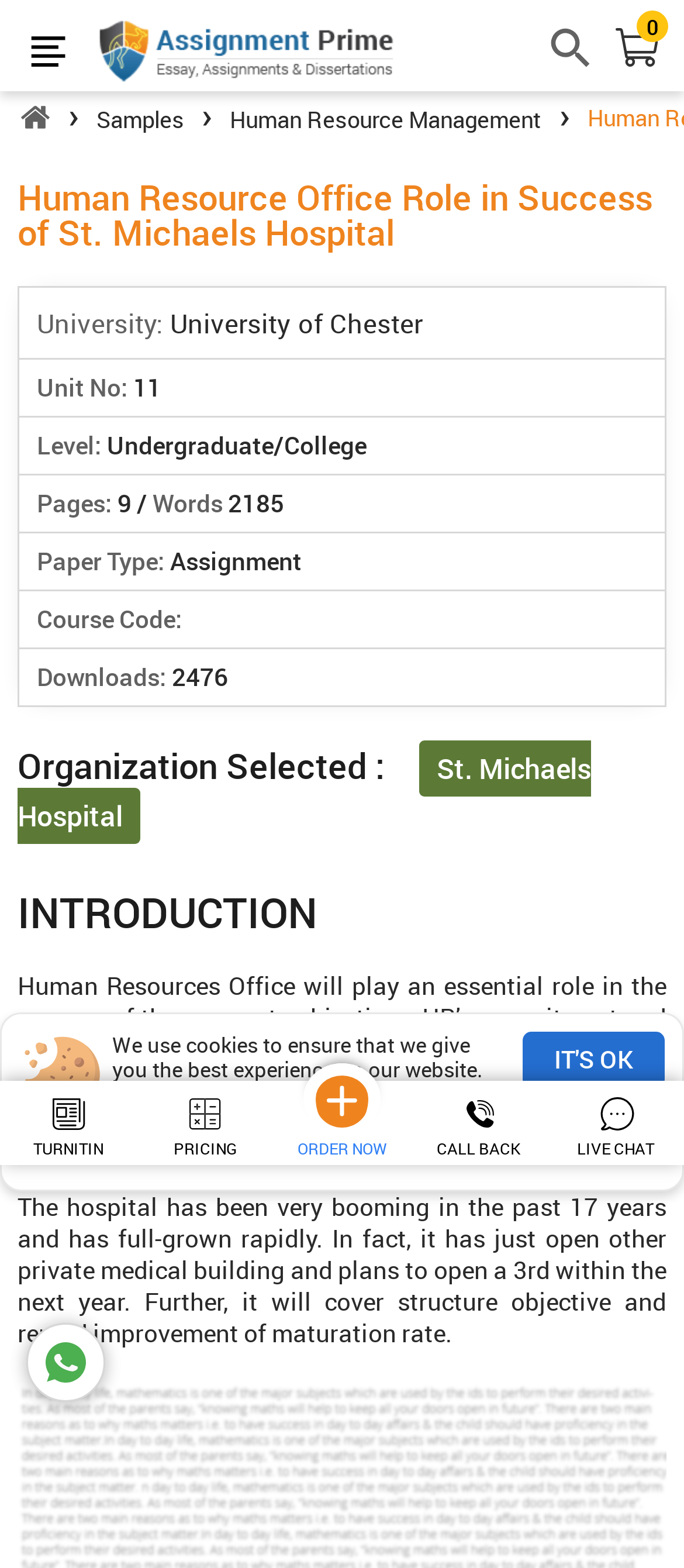How many downloads are there?
Based on the image, provide a one-word or brief-phrase response.

2476